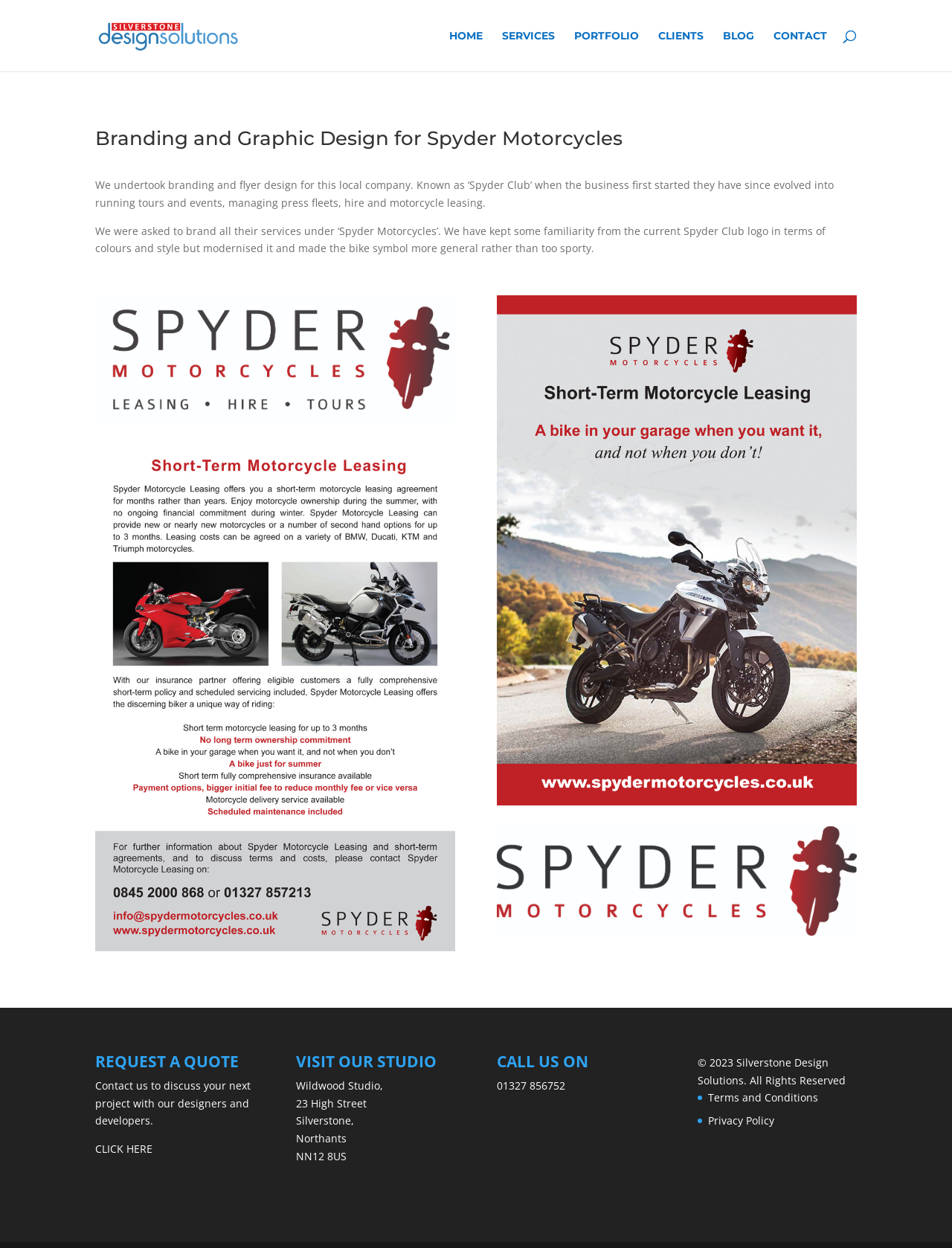Please find the bounding box coordinates of the element that you should click to achieve the following instruction: "visit the home page". The coordinates should be presented as four float numbers between 0 and 1: [left, top, right, bottom].

[0.472, 0.024, 0.507, 0.057]